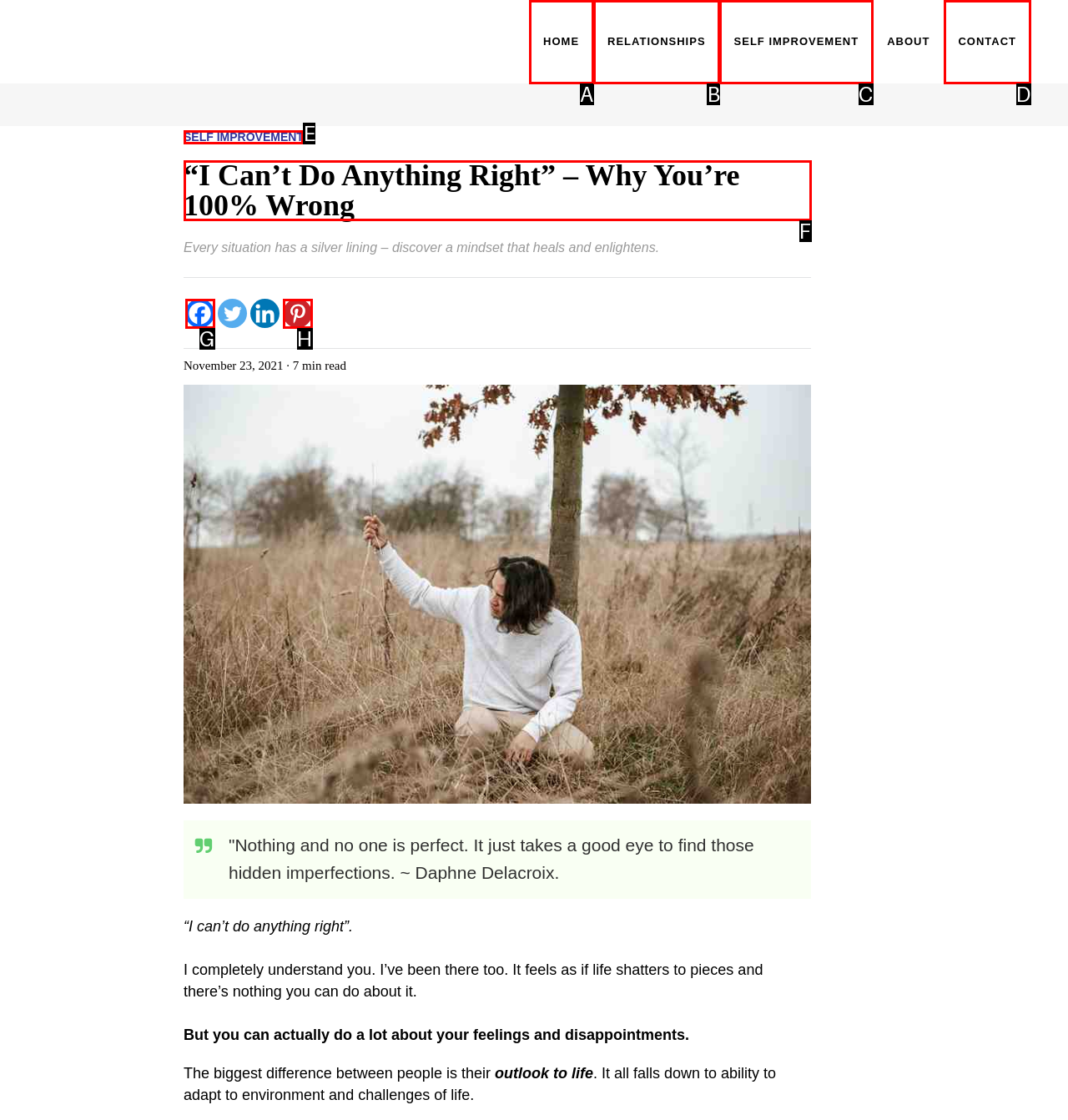Select the HTML element that corresponds to the description: title="Pinterest". Answer with the letter of the matching option directly from the choices given.

H